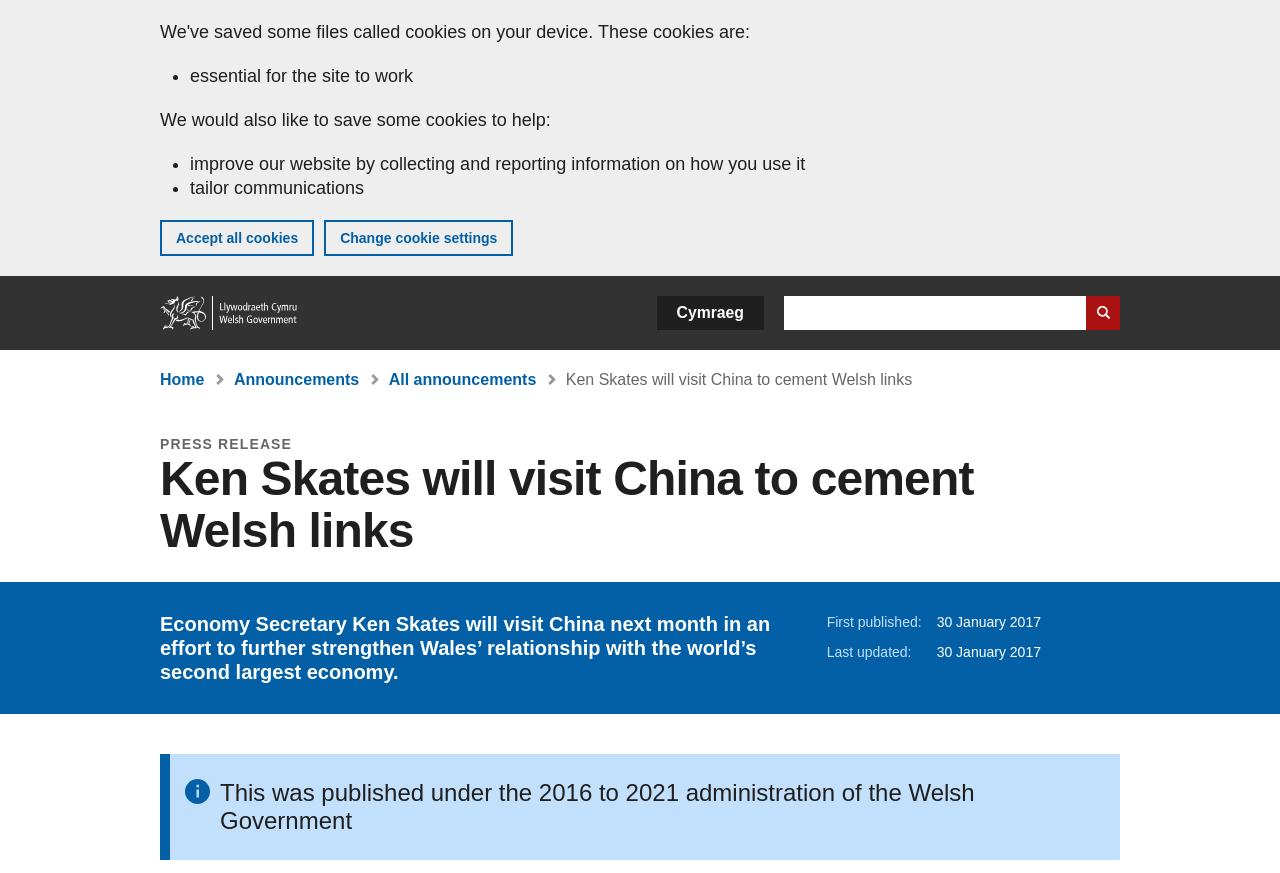Find the bounding box coordinates of the clickable region needed to perform the following instruction: "Search for something on the website". The coordinates should be provided as four float numbers between 0 and 1, i.e., [left, top, right, bottom].

[0.612, 0.339, 0.875, 0.378]